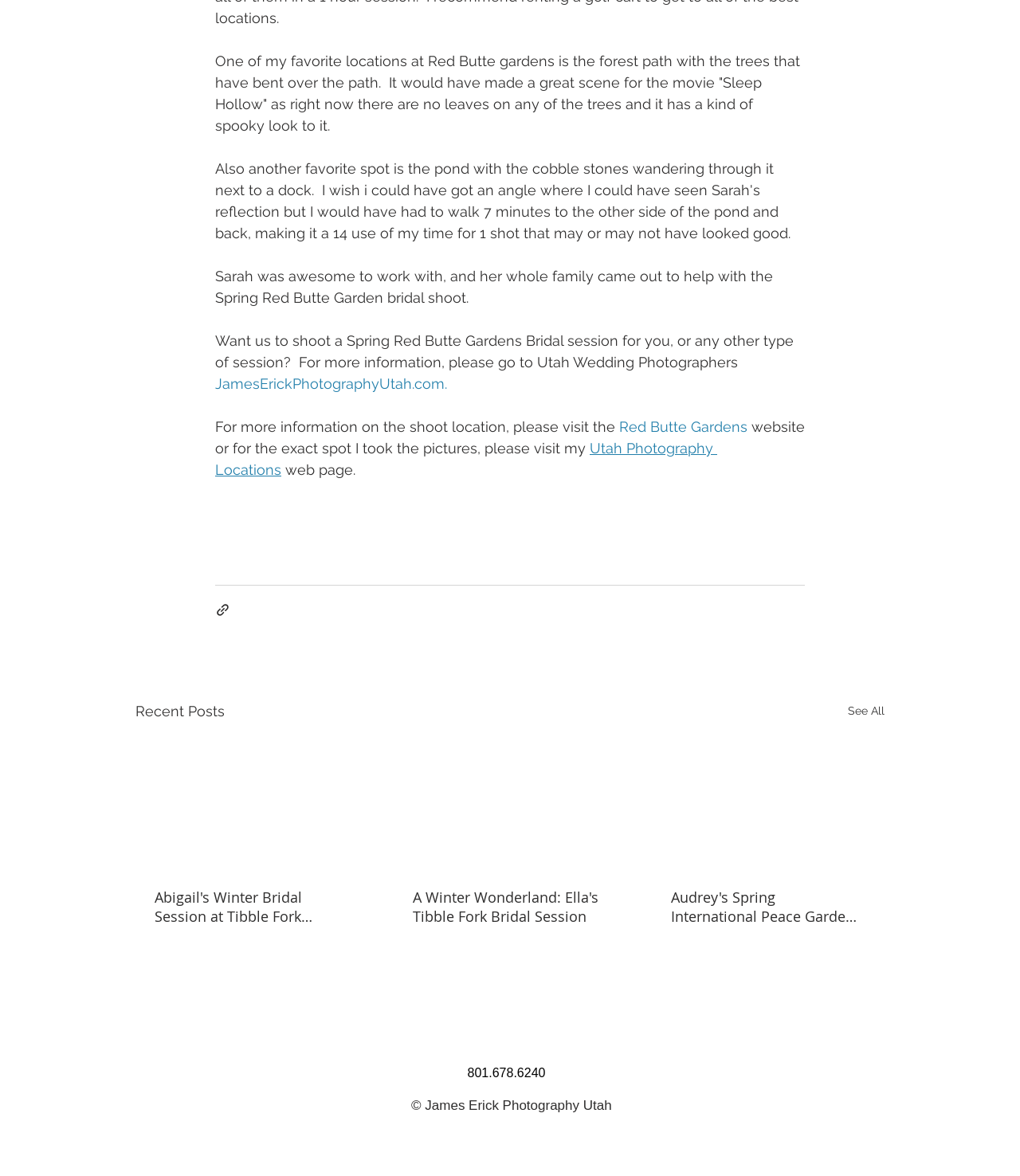Based on the image, give a detailed response to the question: What type of photography is featured on this website?

The website features various articles and links related to wedding photography, including bridal sessions, and the text mentions 'Utah Wedding Photographers', indicating that the website is focused on wedding photography.